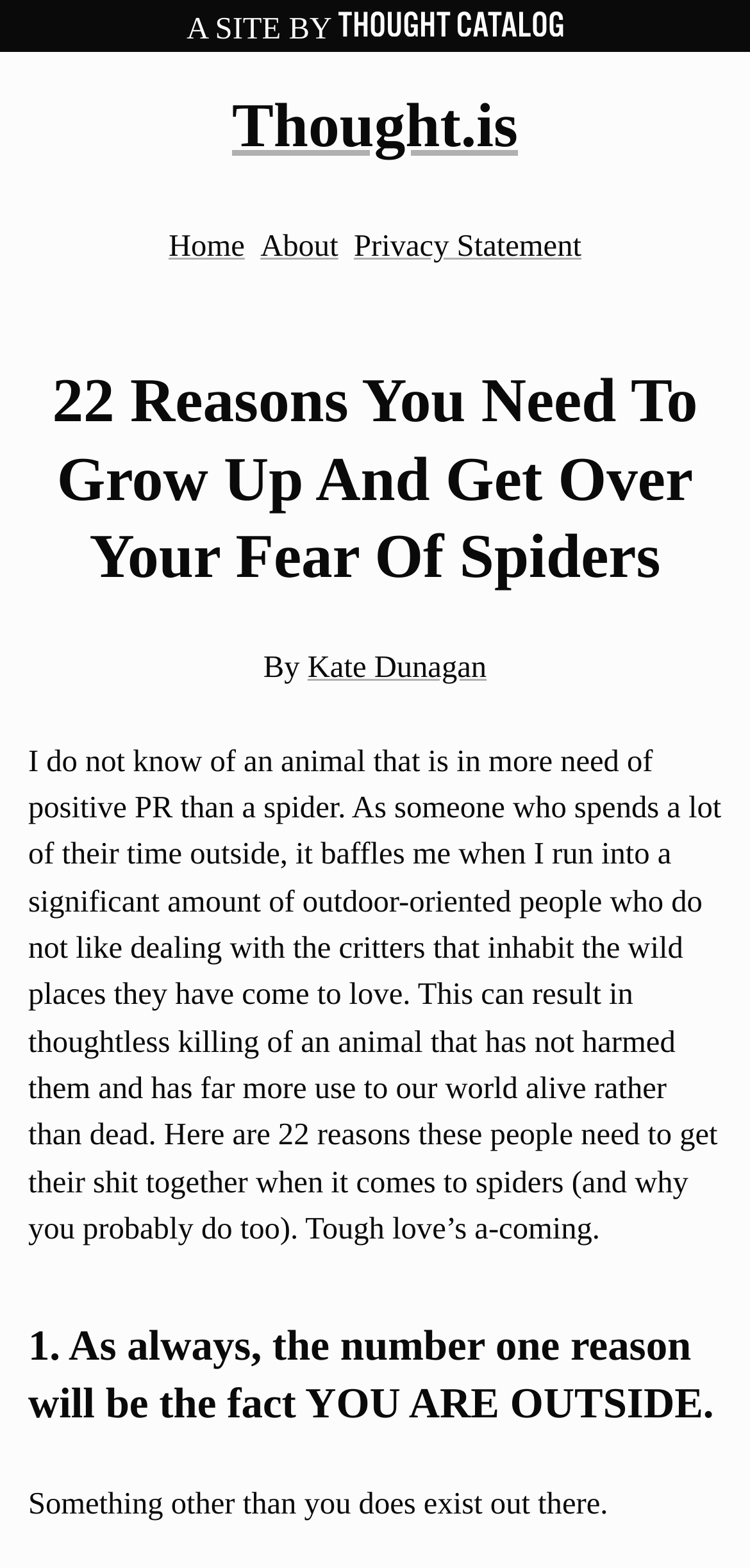Produce an extensive caption that describes everything on the webpage.

The webpage appears to be an article from Thought.is, a website that publishes various content. At the top of the page, there is a header section that contains the website's name, "Thought.is", and a link to the homepage, "Home", alongside other links to "About" and "Privacy Statement". Below this section, there is a prominent heading that reads "22 Reasons You Need To Grow Up And Get Over Your Fear Of Spiders". 

To the right of the heading, the author's name, "Kate Dunagan", is mentioned. The main content of the article starts with a paragraph that discusses the importance of spiders and how they are often misunderstood. The text explains that thoughtless killing of spiders can harm the environment and that people need to change their attitude towards these creatures.

The article then proceeds to list the 22 reasons why people should overcome their fear of spiders, with the first reason being that people are outside in nature, where spiders exist. The text continues to explain that something other than humans exists in the natural world, implying that humans should respect and coexist with other creatures.